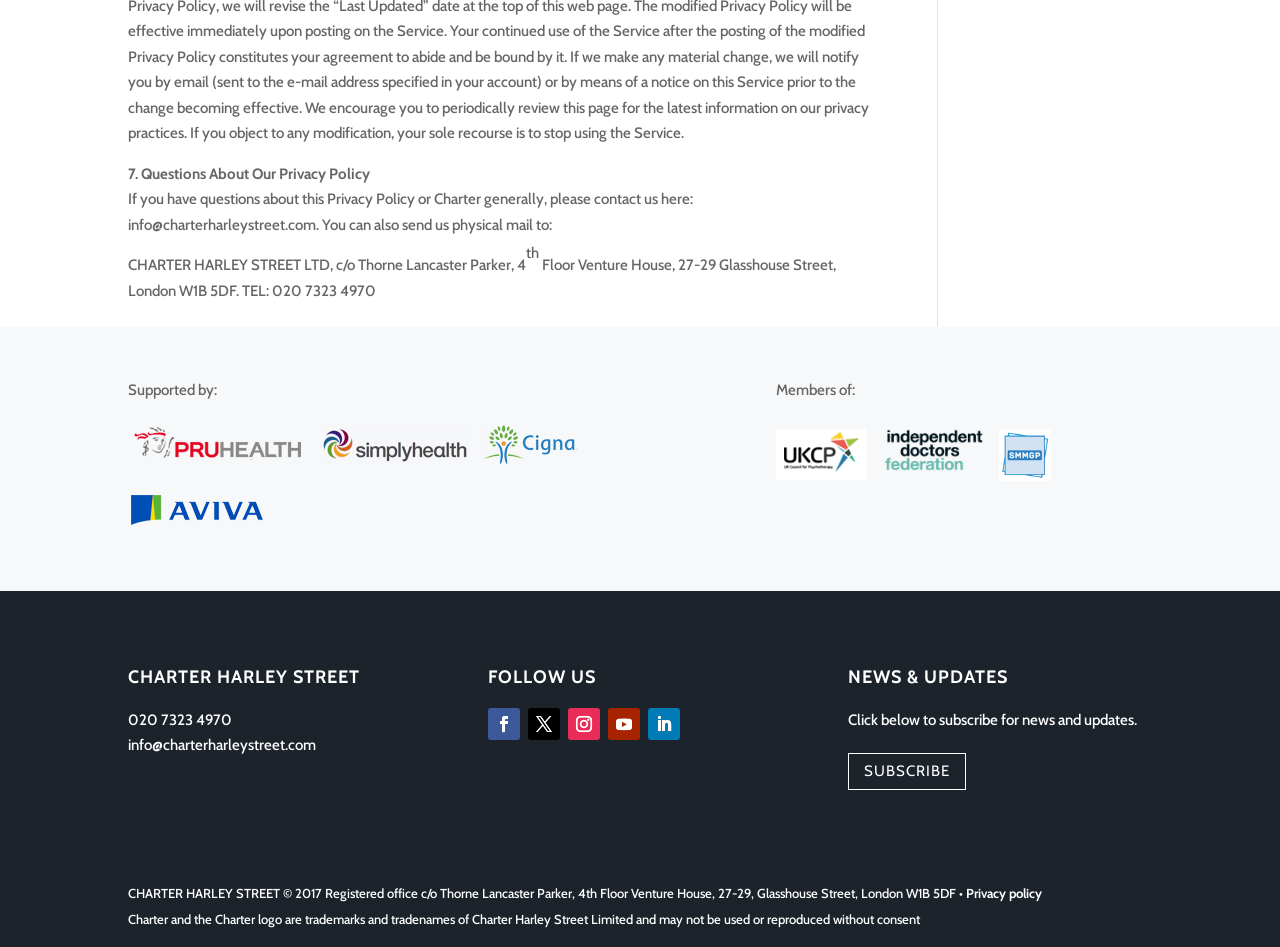What is the address of Charter Harley Street's registered office?
Based on the image, answer the question with as much detail as possible.

The address can be found in the section '7. Questions About Our Privacy Policy' and at the bottom of the page, where it is mentioned as the registered office address.